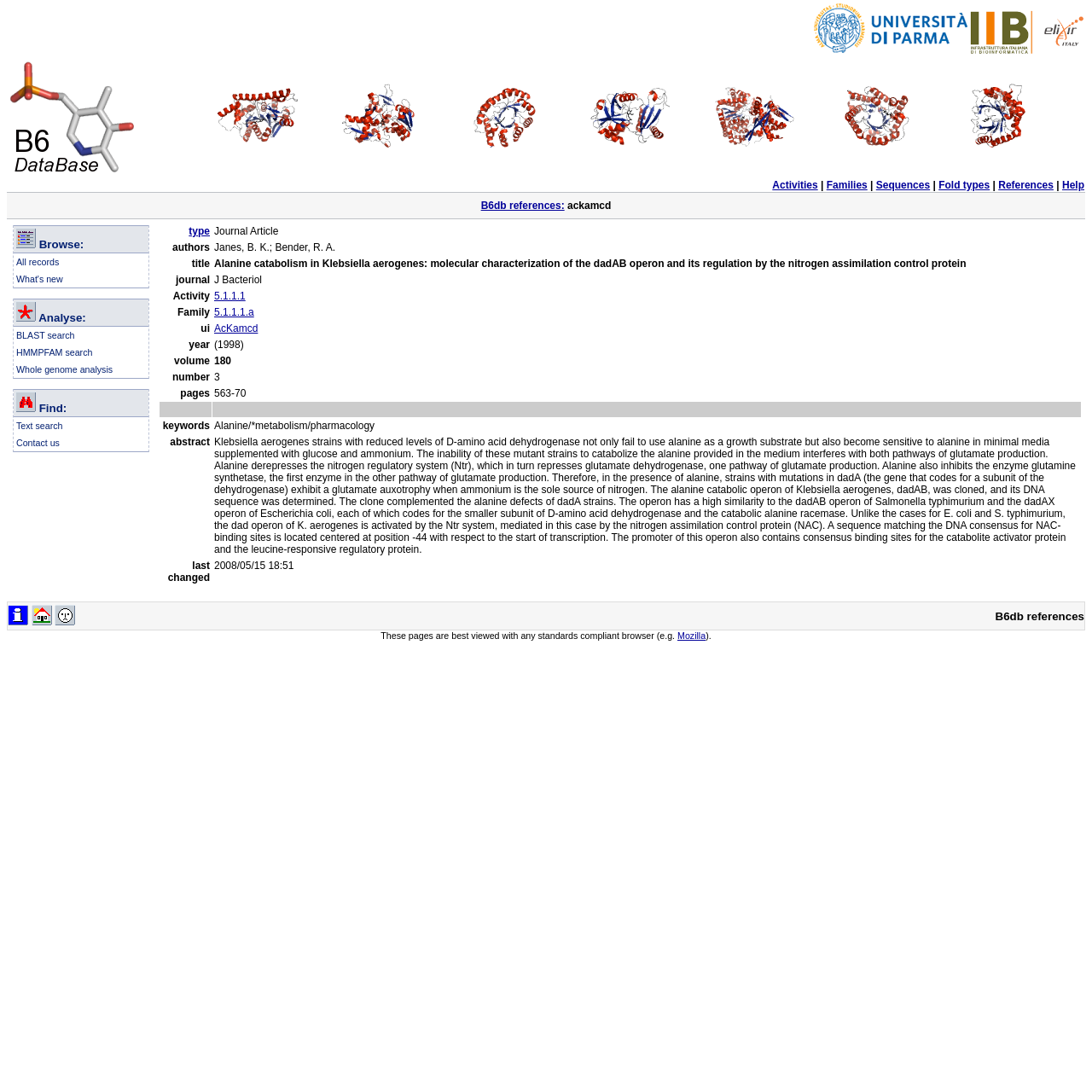Create a detailed summary of the webpage's content and design.

This webpage appears to be a database or repository of information related to B6-dependent enzymes. At the top of the page, there is a logo section with two images, one representing the University of Parma and the other representing Elixir Italy.

Below the logo section, there is a table with multiple columns, each containing a specific type of information. The columns are labeled as "FOLD TYPE I" to "FOLD TYPE VII", and each column contains an image and a brief description.

Underneath the table, there is a navigation menu with links to different sections of the website, including "Activities", "Families", "Sequences", "Fold types", "References", and "Help".

The main content of the page is divided into three sections. The first section has a heading "B6db references: ackamcd" and contains a link to the same title.

The second section is a table with three columns, each containing a different type of information. The first column has links to "Browse", "All records", "What's new", and other options. The second column has links to "Analyse", "BLAST search", "HMMPFAM search", and "Whole genome analysis". The third column has links to "Find", "Text search", and "Contact us".

Overall, this webpage appears to be a database or repository of information related to B6-dependent enzymes, with various tools and options for searching and analyzing the data.